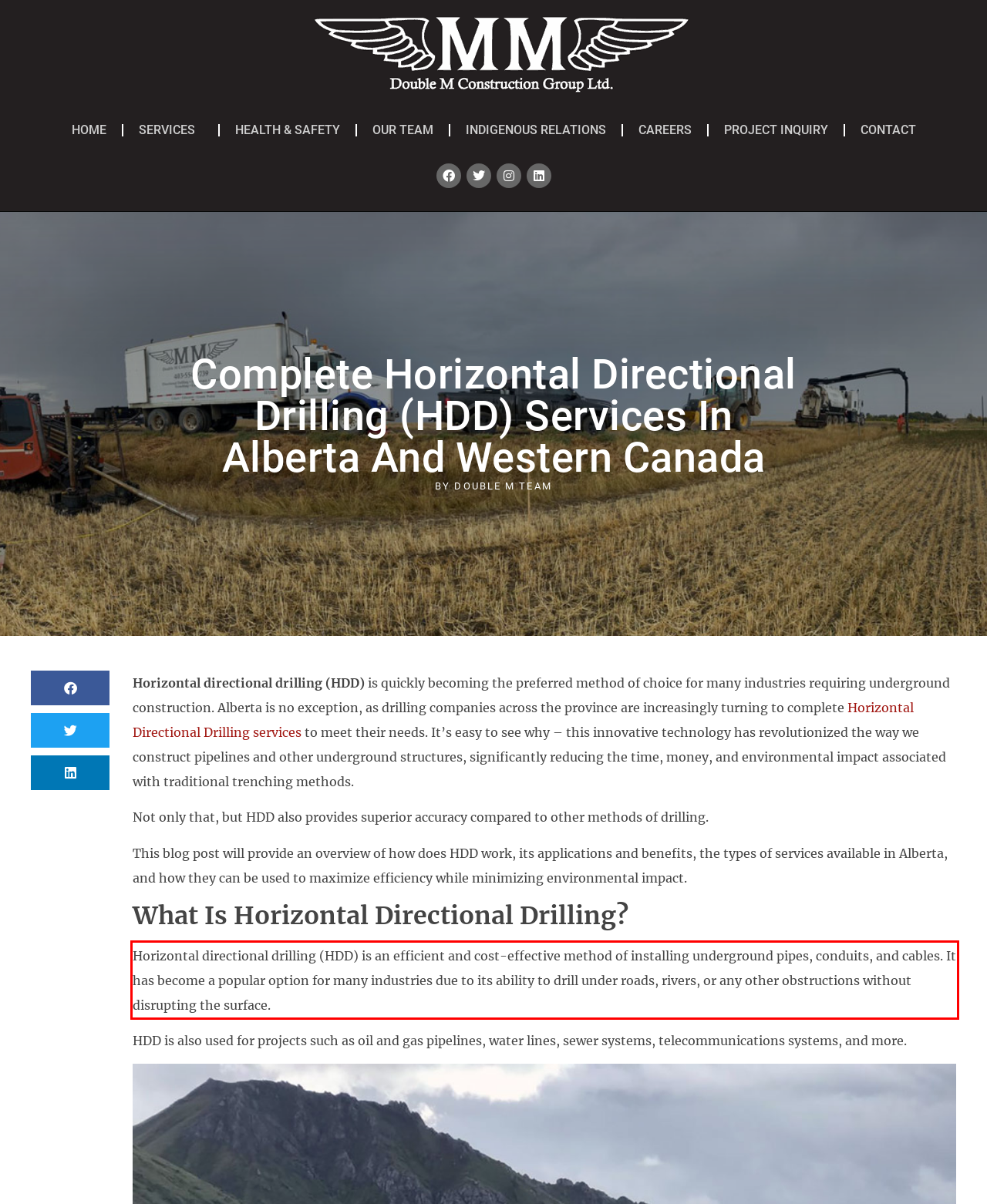Please identify and extract the text content from the UI element encased in a red bounding box on the provided webpage screenshot.

Horizontal directional drilling (HDD) is an efficient and cost-effective method of installing underground pipes, conduits, and cables. It has become a popular option for many industries due to its ability to drill under roads, rivers, or any other obstructions without disrupting the surface.